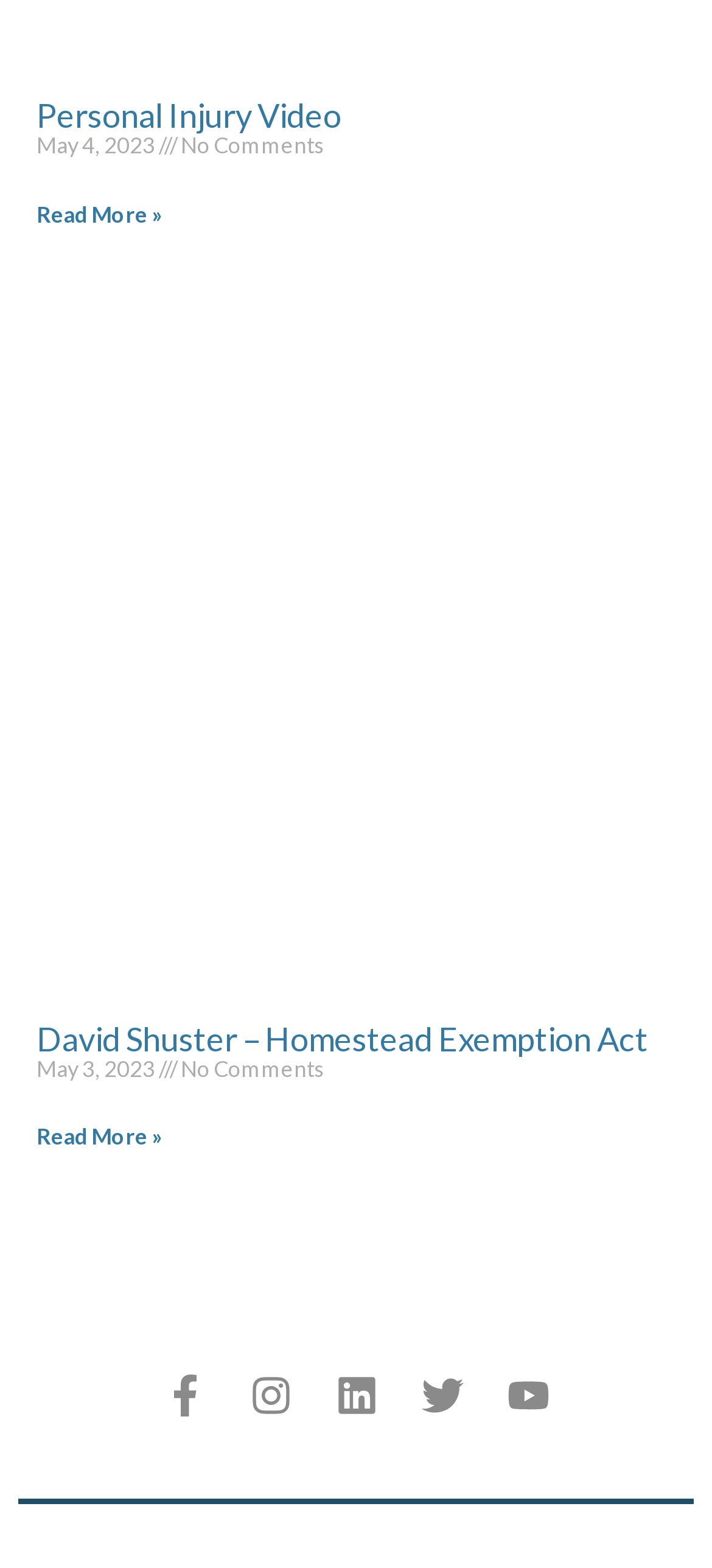Please answer the following question using a single word or phrase: 
What is the date of the latest article?

May 4, 2023